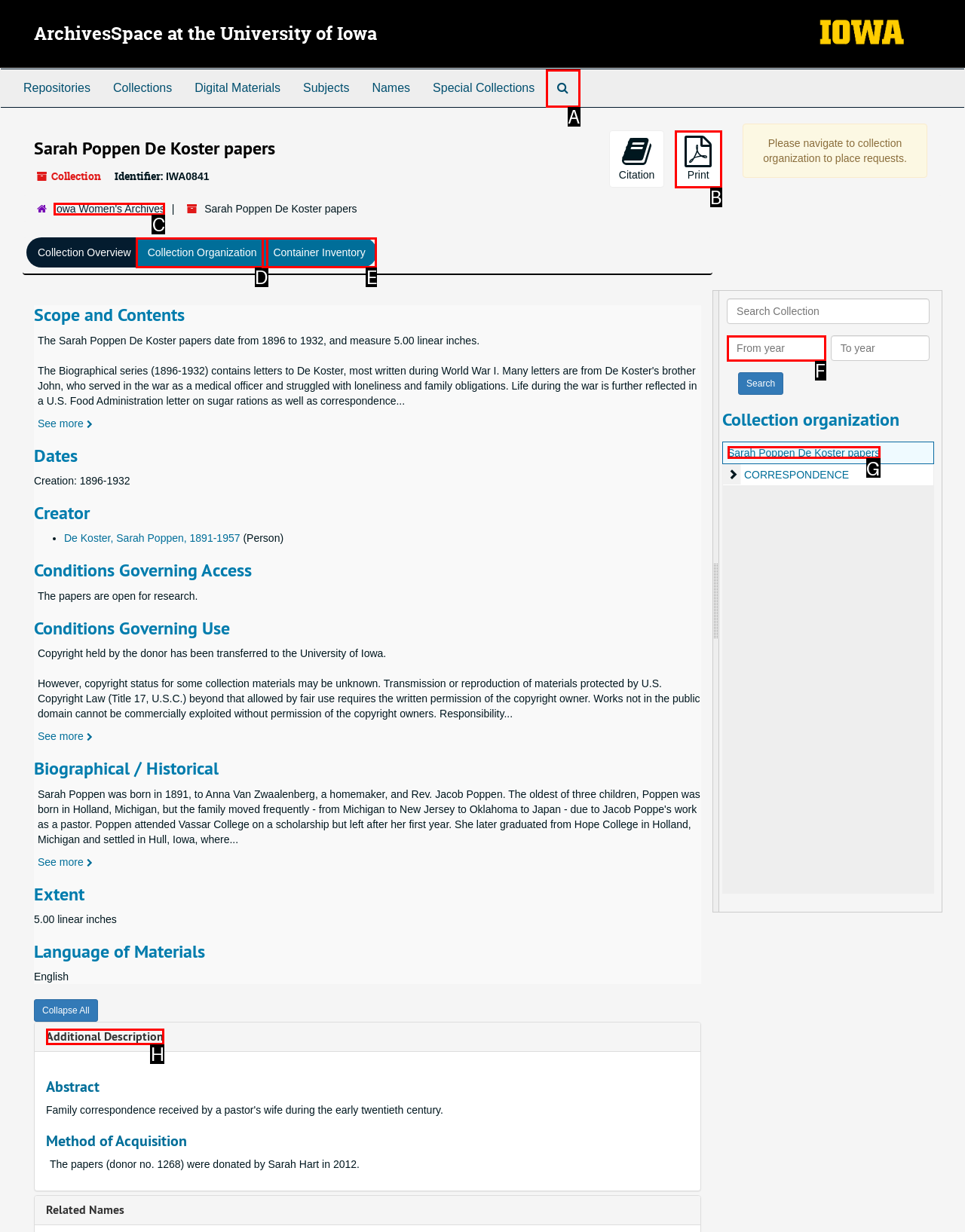Determine the letter of the element to click to accomplish this task: Expand the 'Additional Description'. Respond with the letter.

H